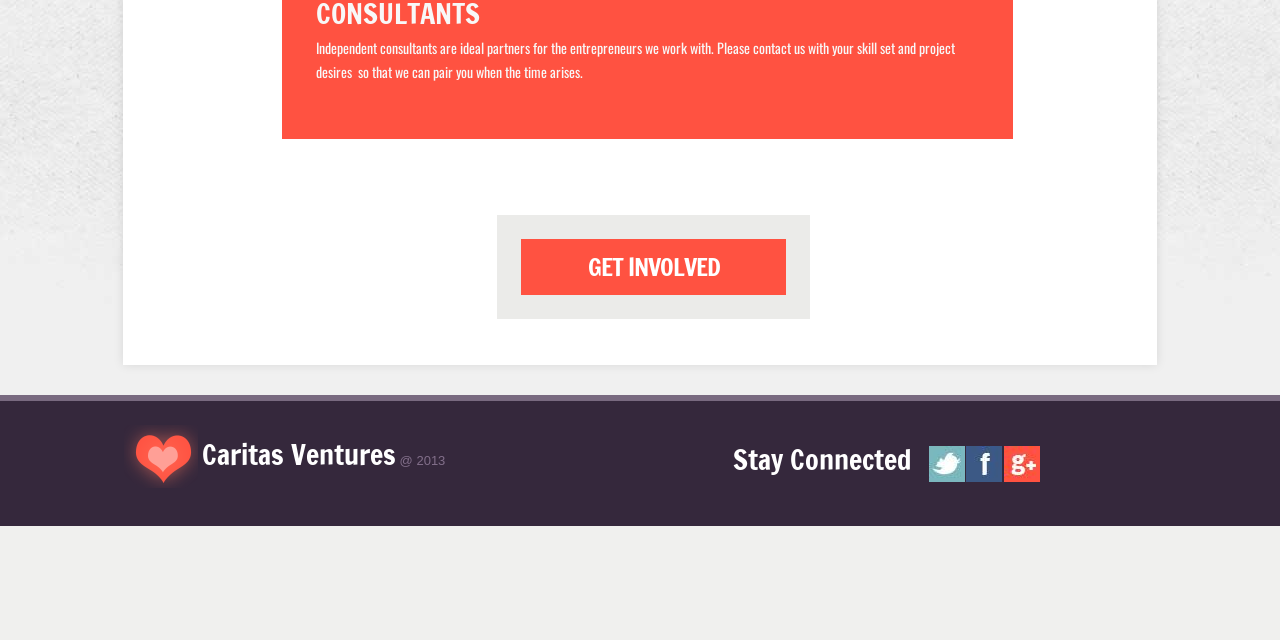Find the bounding box coordinates for the HTML element described in this sentence: "2 Comments". Provide the coordinates as four float numbers between 0 and 1, in the format [left, top, right, bottom].

None